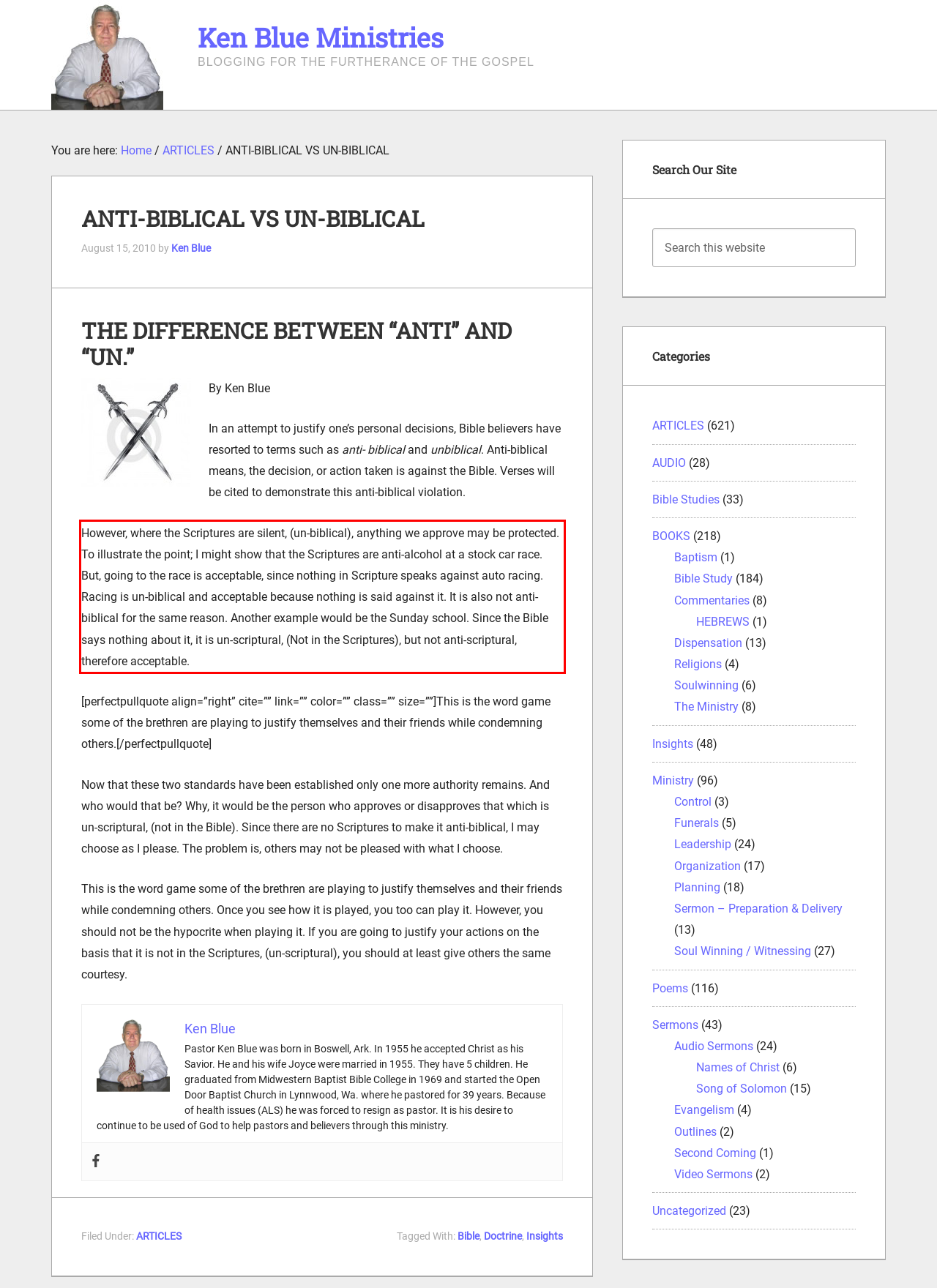Analyze the webpage screenshot and use OCR to recognize the text content in the red bounding box.

However, where the Scriptures are silent, (un-biblical), anything we approve may be protected. To illustrate the point; I might show that the Scriptures are anti-alcohol at a stock car race. But, going to the race is acceptable, since nothing in Scripture speaks against auto racing. Racing is un-biblical and acceptable because nothing is said against it. It is also not anti-biblical for the same reason. Another example would be the Sunday school. Since the Bible says nothing about it, it is un-scriptural, (Not in the Scriptures), but not anti-scriptural, therefore acceptable.